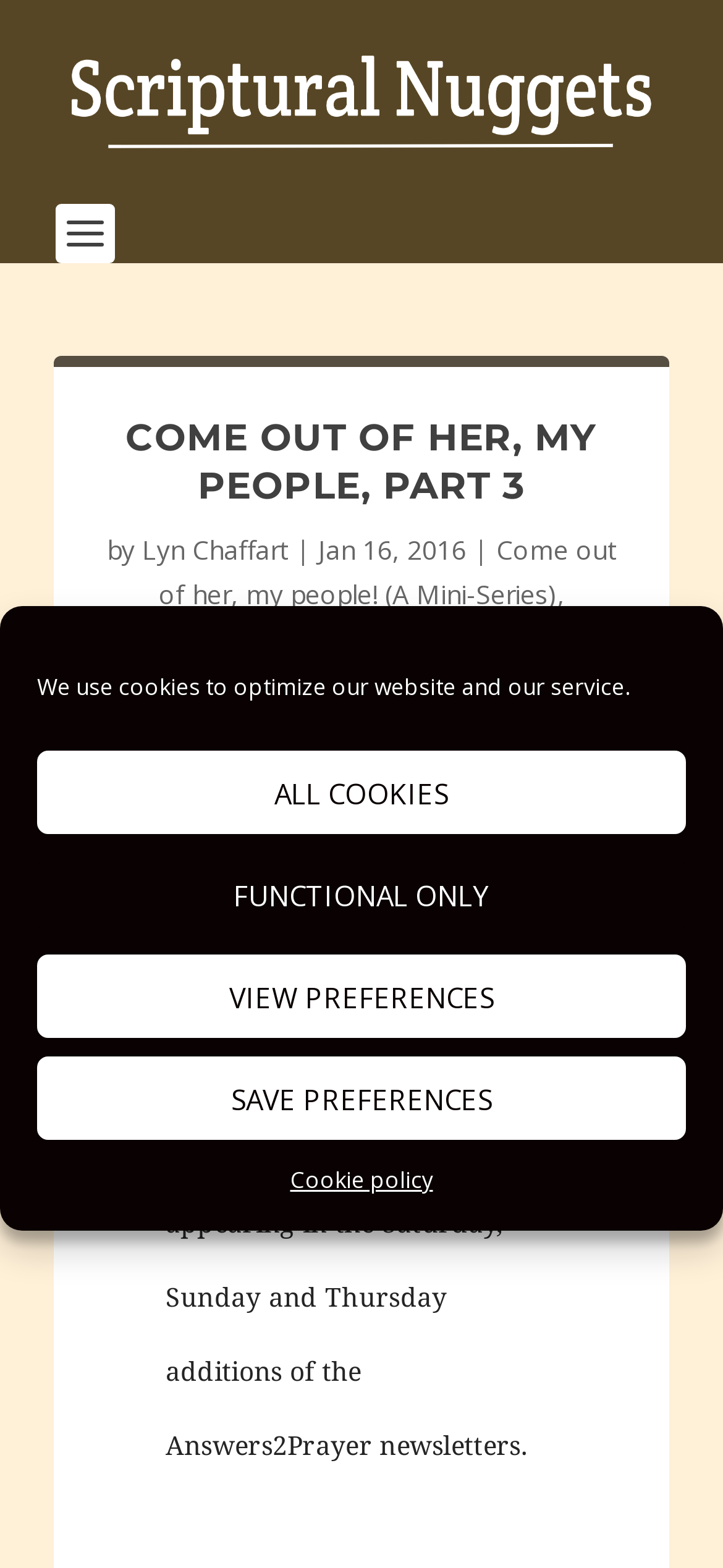Please identify the bounding box coordinates of the element's region that needs to be clicked to fulfill the following instruction: "click the link to view Scriptural Nuggets". The bounding box coordinates should consist of four float numbers between 0 and 1, i.e., [left, top, right, bottom].

[0.077, 0.035, 0.923, 0.095]